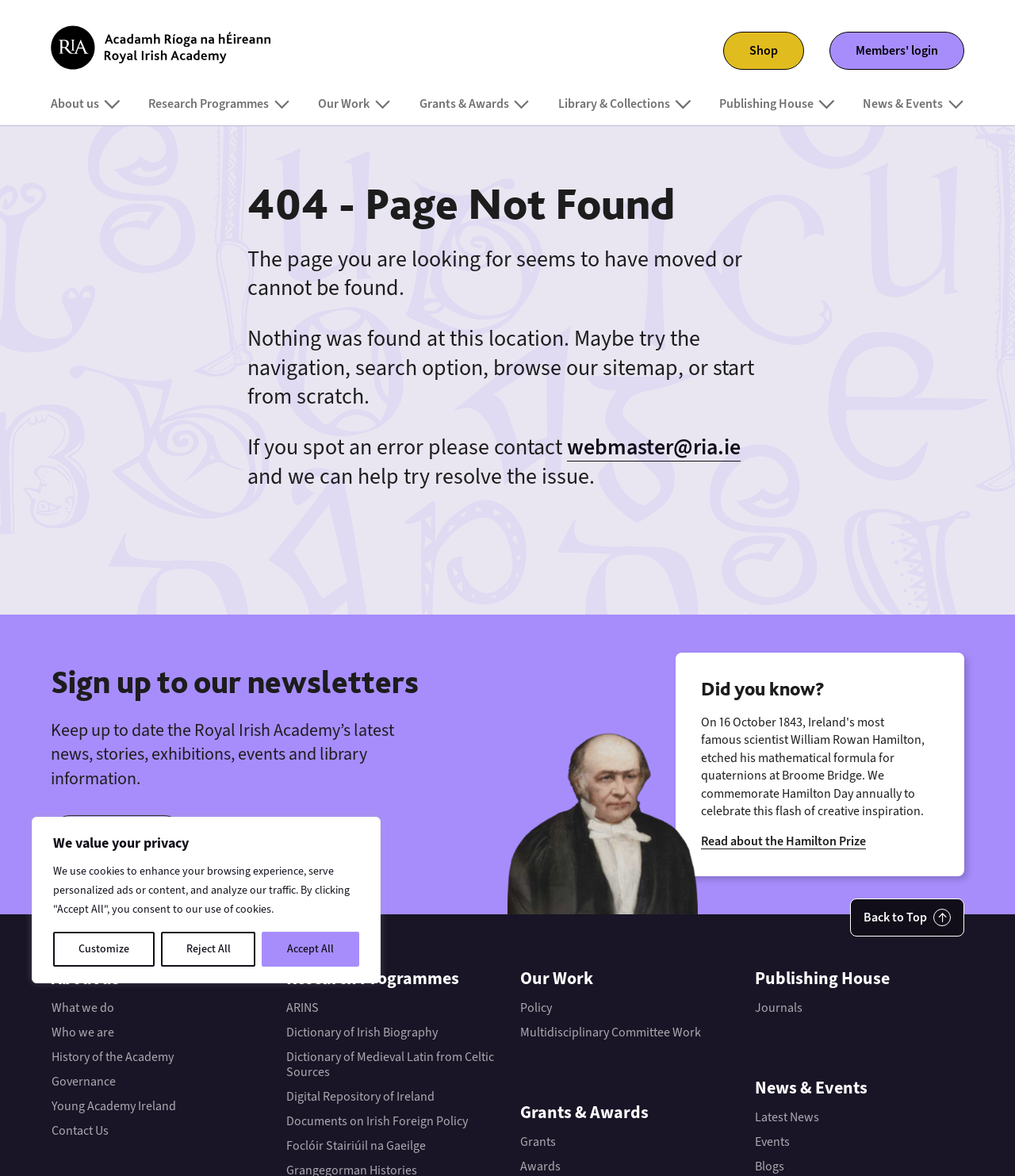What is the purpose of the 'Sign up to our newsletters' section?
Using the information from the image, answer the question thoroughly.

The 'Sign up to our newsletters' section is located in the main section of the webpage, indicated by the heading 'Sign up to our newsletters' with a bounding box coordinate of [0.05, 0.563, 0.5, 0.596]. The section provides a brief description of the benefits of signing up, which is to 'Keep up to date with the Royal Irish Academy’s latest news, stories, exhibitions, events and library information.' This suggests that users can stay informed about the academy's activities and events by subscribing to their newsletters.